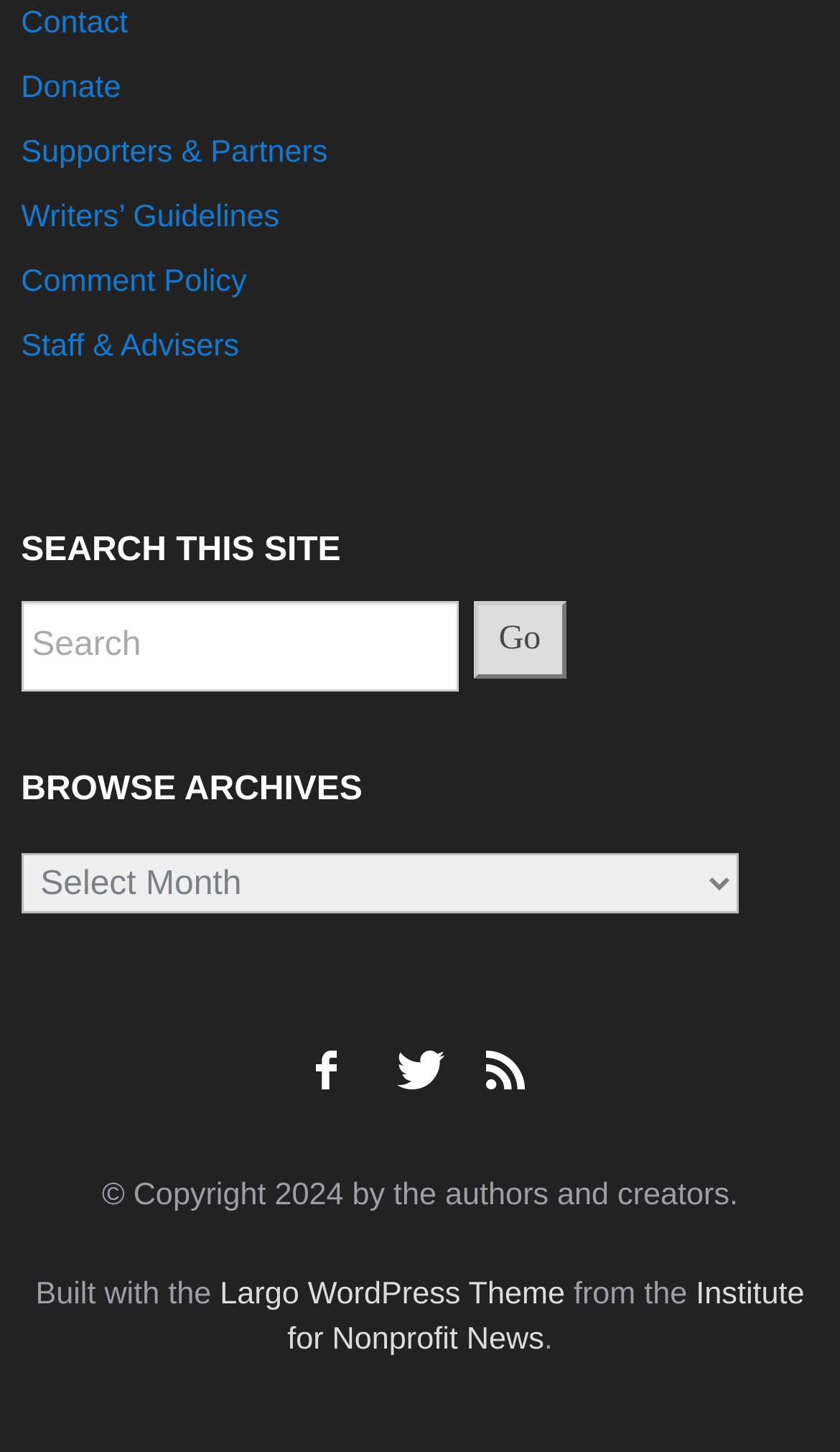Determine the bounding box coordinates of the section to be clicked to follow the instruction: "Browse archives". The coordinates should be given as four float numbers between 0 and 1, formatted as [left, top, right, bottom].

[0.025, 0.587, 0.88, 0.628]